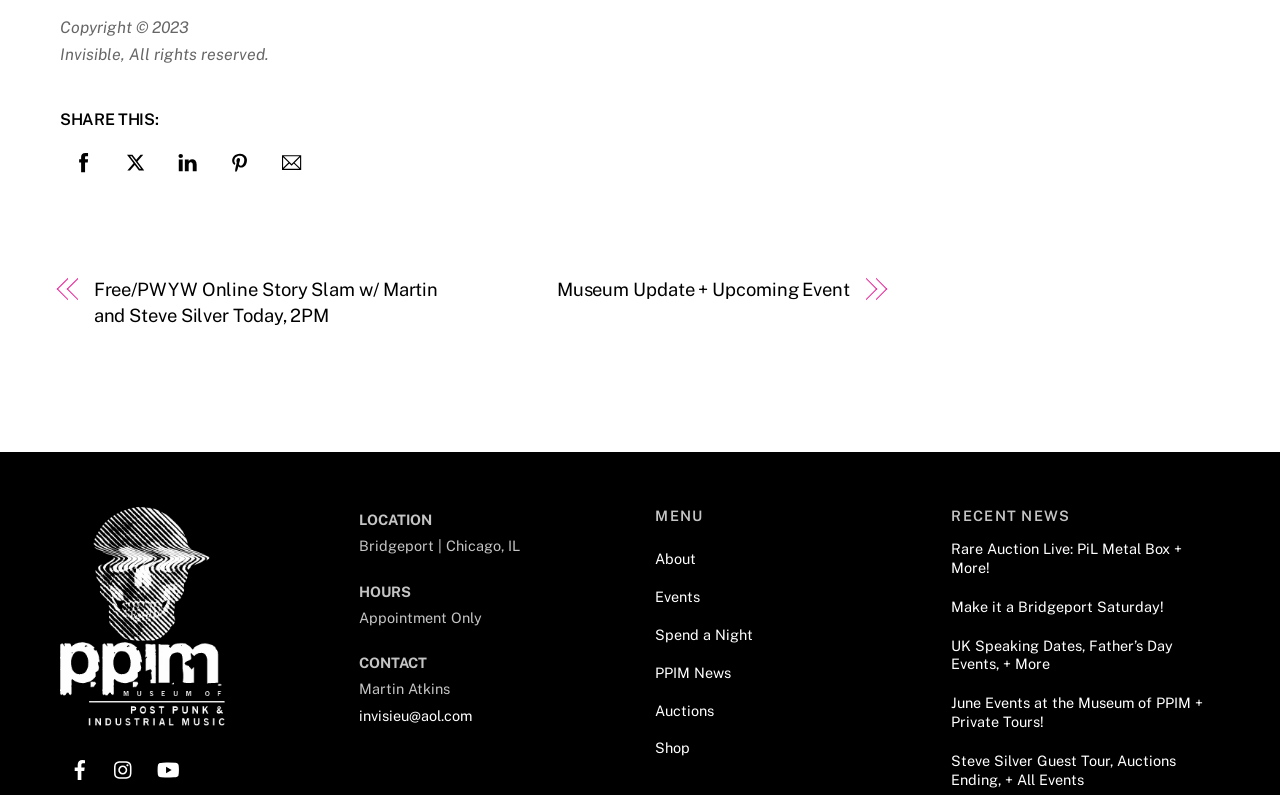Identify the bounding box coordinates of the section to be clicked to complete the task described by the following instruction: "Read the recent news about Rare Auction Live". The coordinates should be four float numbers between 0 and 1, formatted as [left, top, right, bottom].

[0.743, 0.68, 0.953, 0.727]